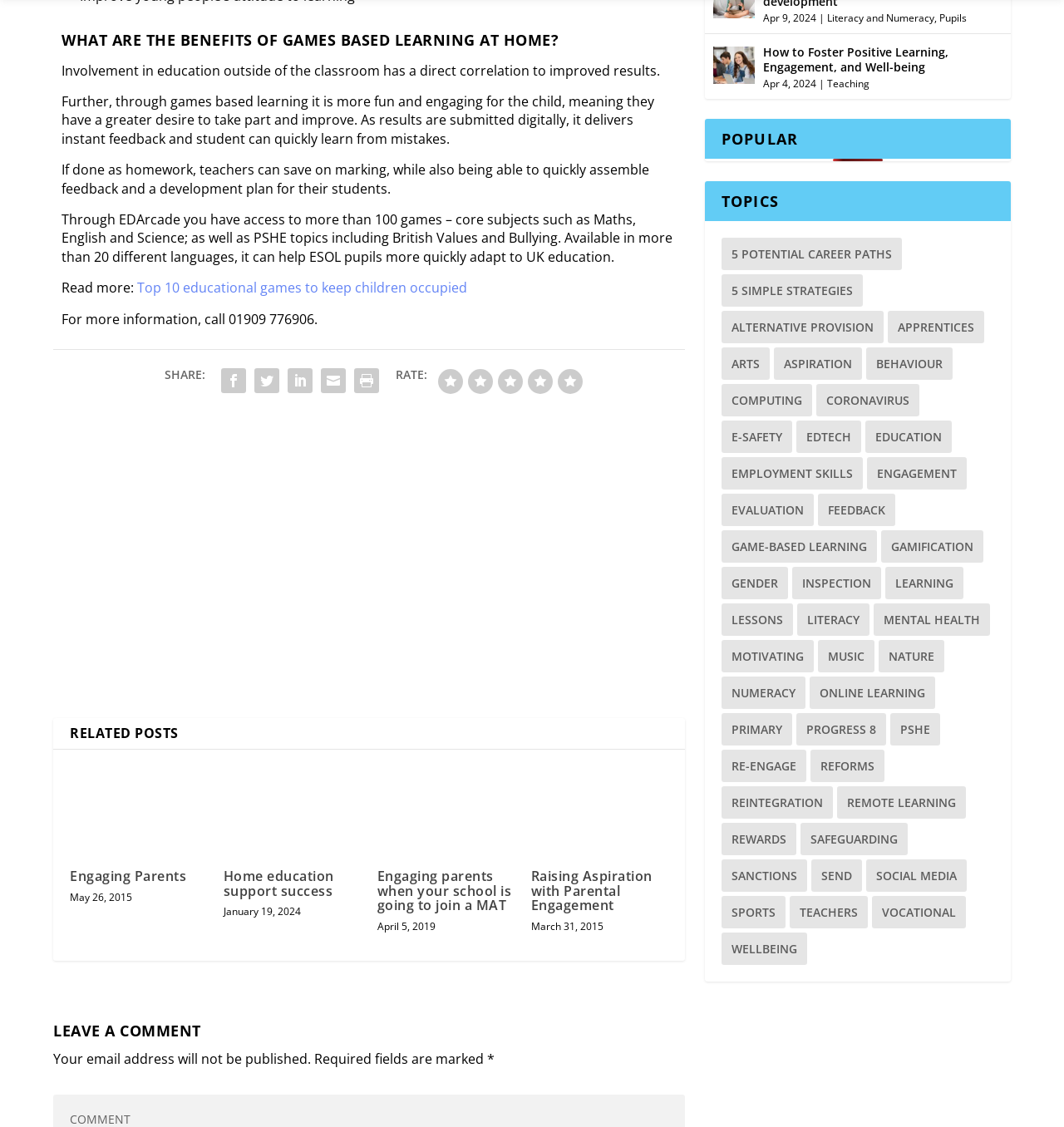How many games are available on EDArcade?
Provide a short answer using one word or a brief phrase based on the image.

More than 100